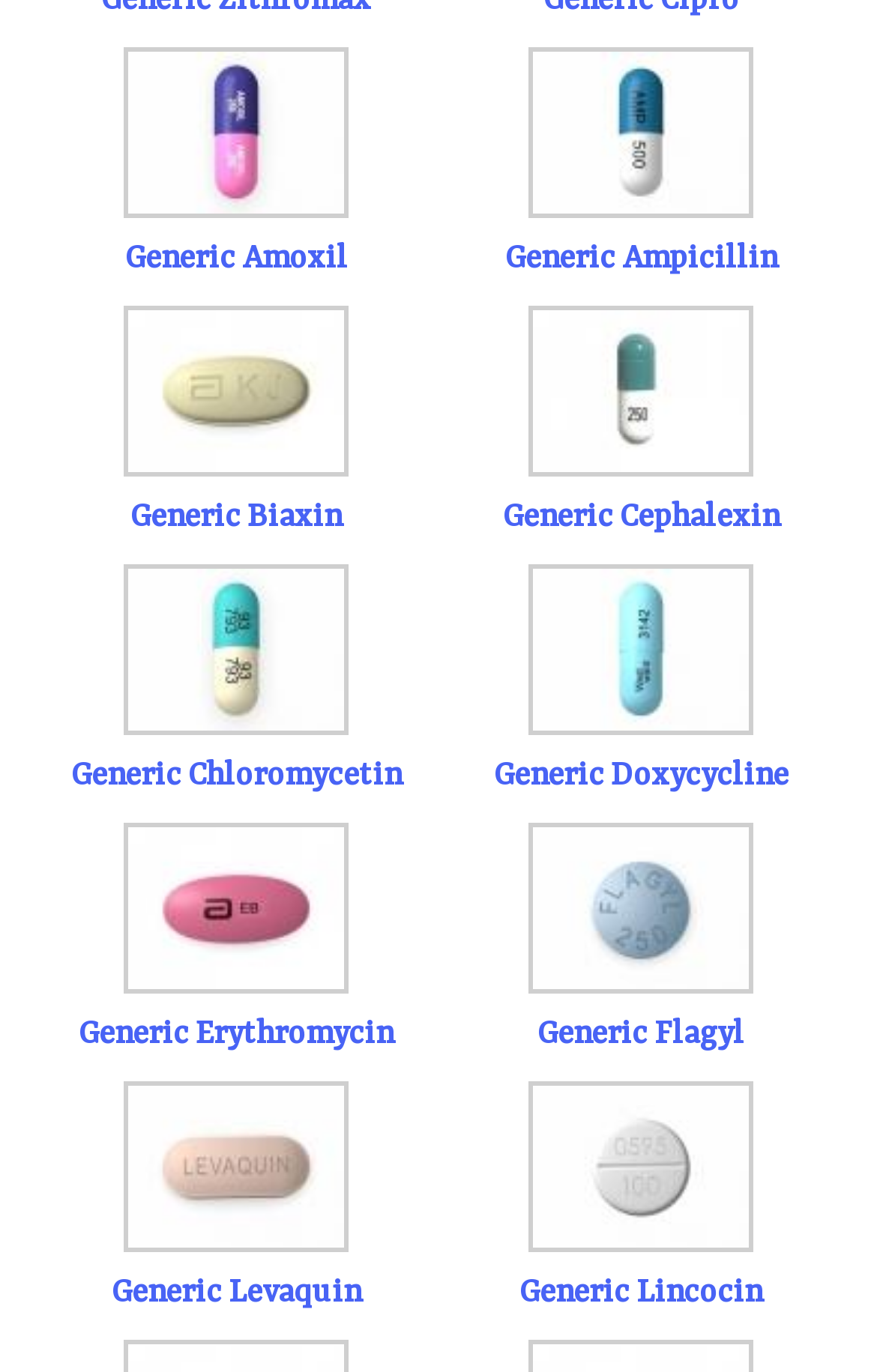Can you find the bounding box coordinates for the element to click on to achieve the instruction: "View Generic Levaquin"?

[0.127, 0.929, 0.412, 0.955]